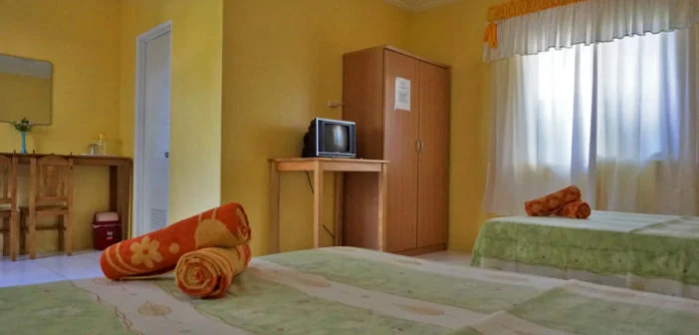Explain the details of the image comprehensively.

The image captures an inviting room at Villa Almedilla Pension House located near Alona Beach in Panglao, Philippines. The space is brightly illuminated, featuring cheerful yellow walls that enhance the cozy atmosphere. The room includes two beds adorned with light green bed linens, complemented by neatly rolled towels, adding a touch of warmth and hospitality.

In the corner, a wooden desk with a mirror provides a functional area for guests, while a small television on a side table ensures entertainment during their stay. A wardrobe stands nearby, offering storage for personal belongings. Natural light spills in through a window adorned with light, airy curtains, creating a serene environment perfect for relaxation. This room is designed to comfortably accommodate both solo travelers and families, making it an ideal choice for those looking to explore the beautiful surroundings while enjoying modern comforts.